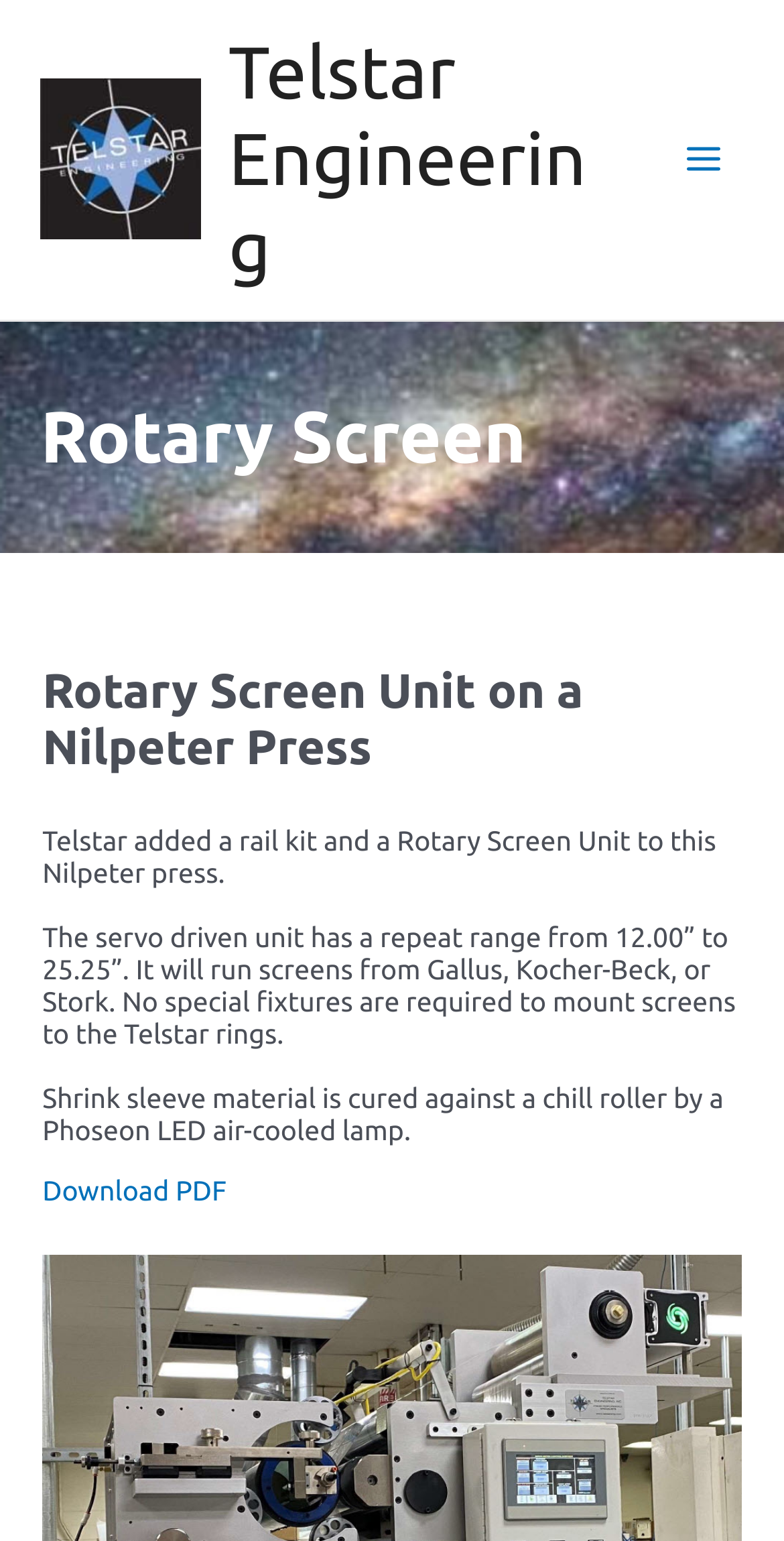Based on the element description: "Twitter/X", identify the UI element and provide its bounding box coordinates. Use four float numbers between 0 and 1, [left, top, right, bottom].

None